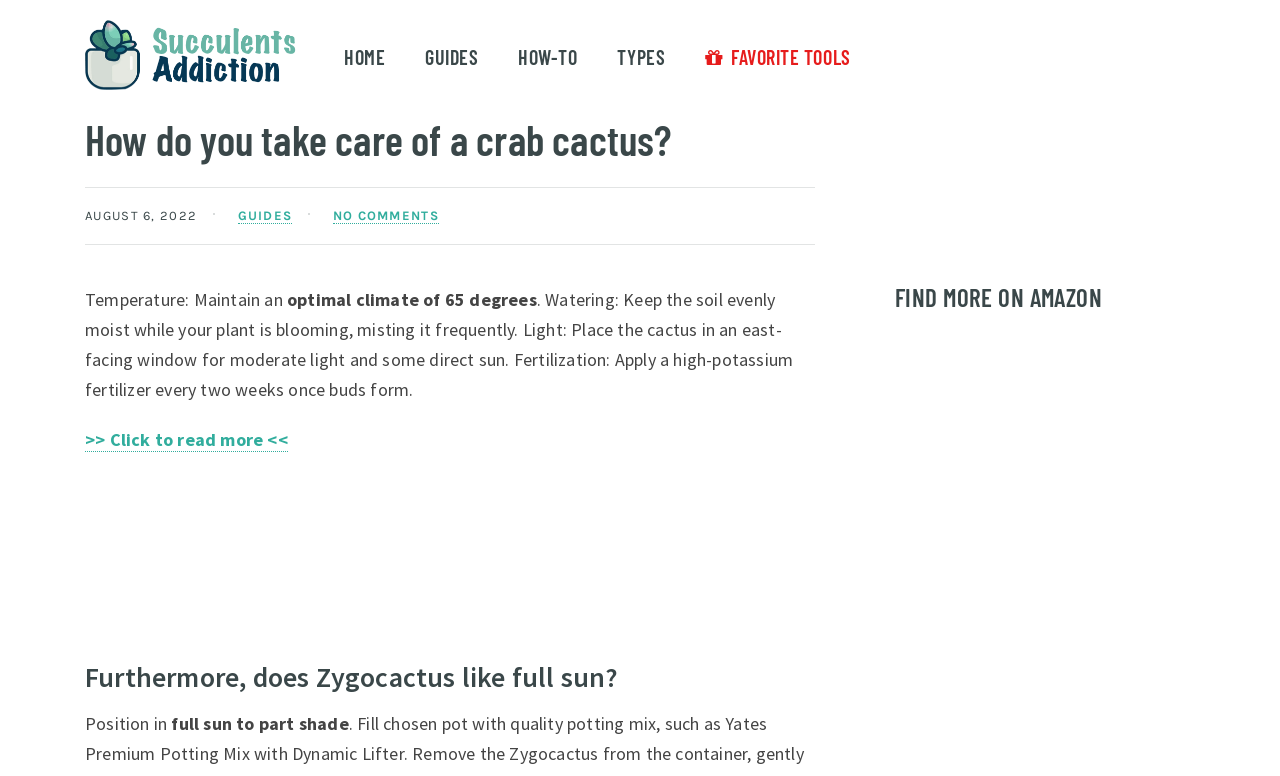Please identify the bounding box coordinates of the clickable region that I should interact with to perform the following instruction: "Click to read more about crab cactus care". The coordinates should be expressed as four float numbers between 0 and 1, i.e., [left, top, right, bottom].

[0.066, 0.551, 0.225, 0.582]